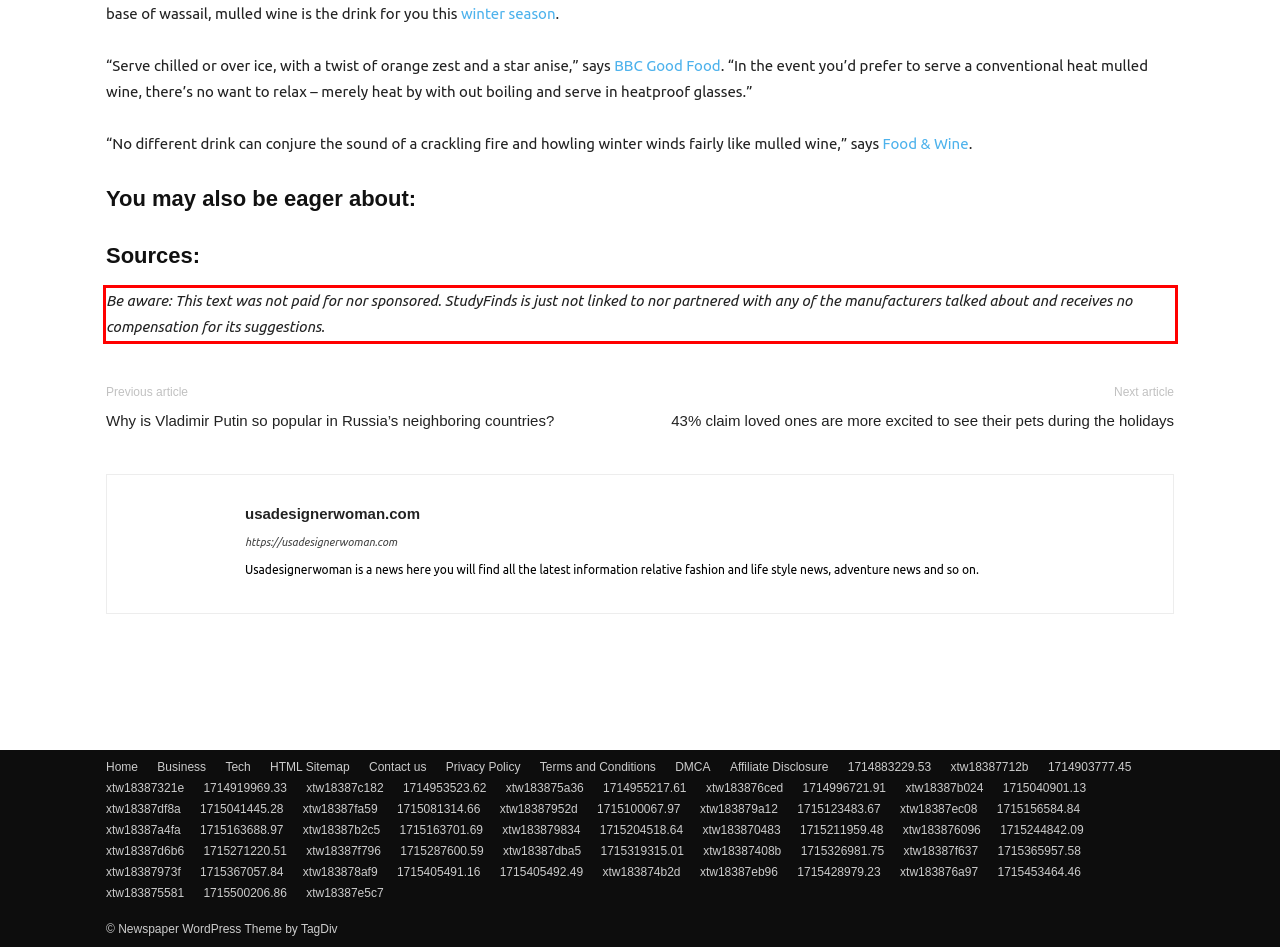You are provided with a screenshot of a webpage that includes a UI element enclosed in a red rectangle. Extract the text content inside this red rectangle.

Be aware: This text was not paid for nor sponsored. StudyFinds is just not linked to nor partnered with any of the manufacturers talked about and receives no compensation for its suggestions.